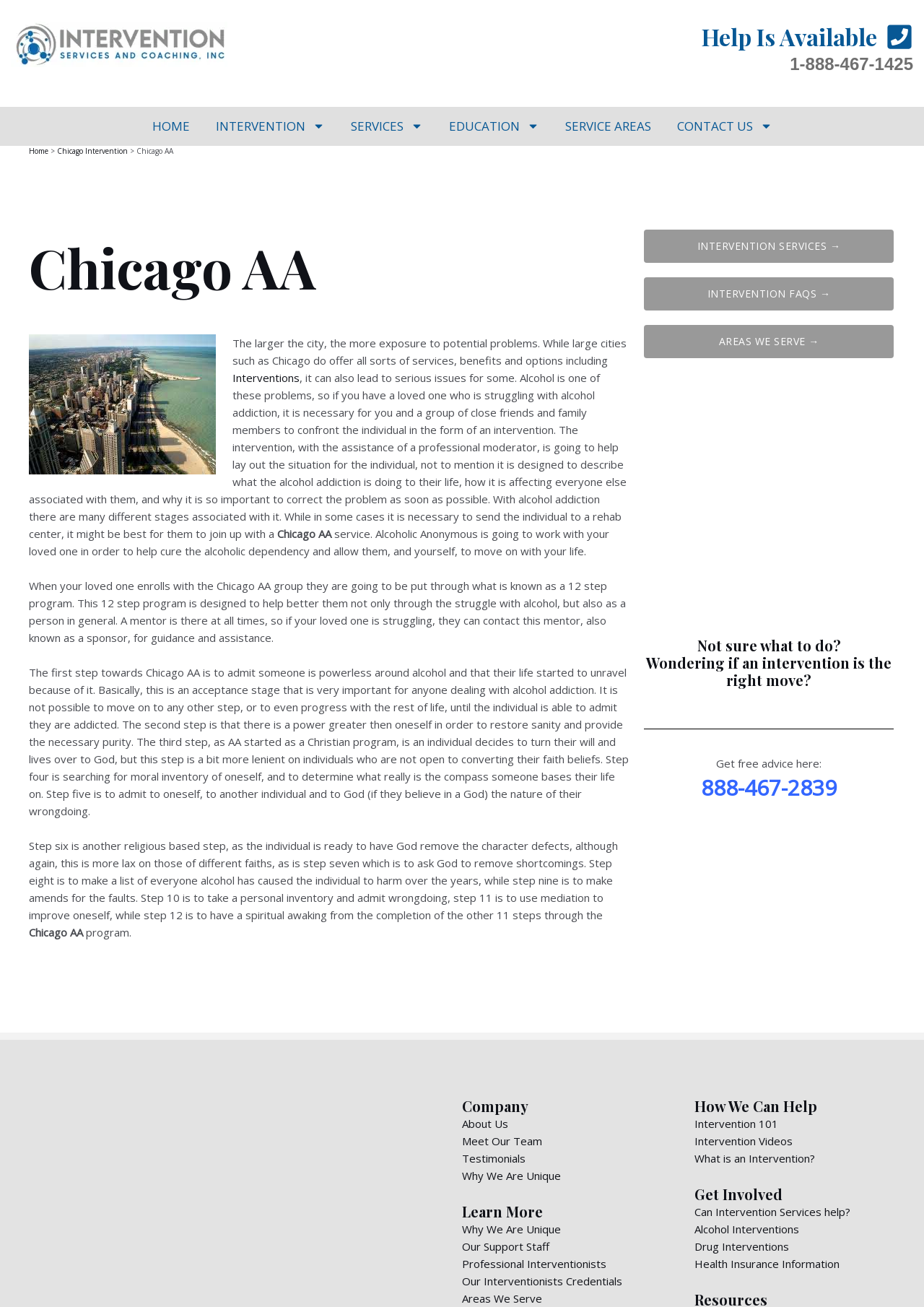Find the bounding box coordinates of the UI element according to this description: "alt="Intervention Services and Coaching logo"".

[0.012, 0.017, 0.246, 0.051]